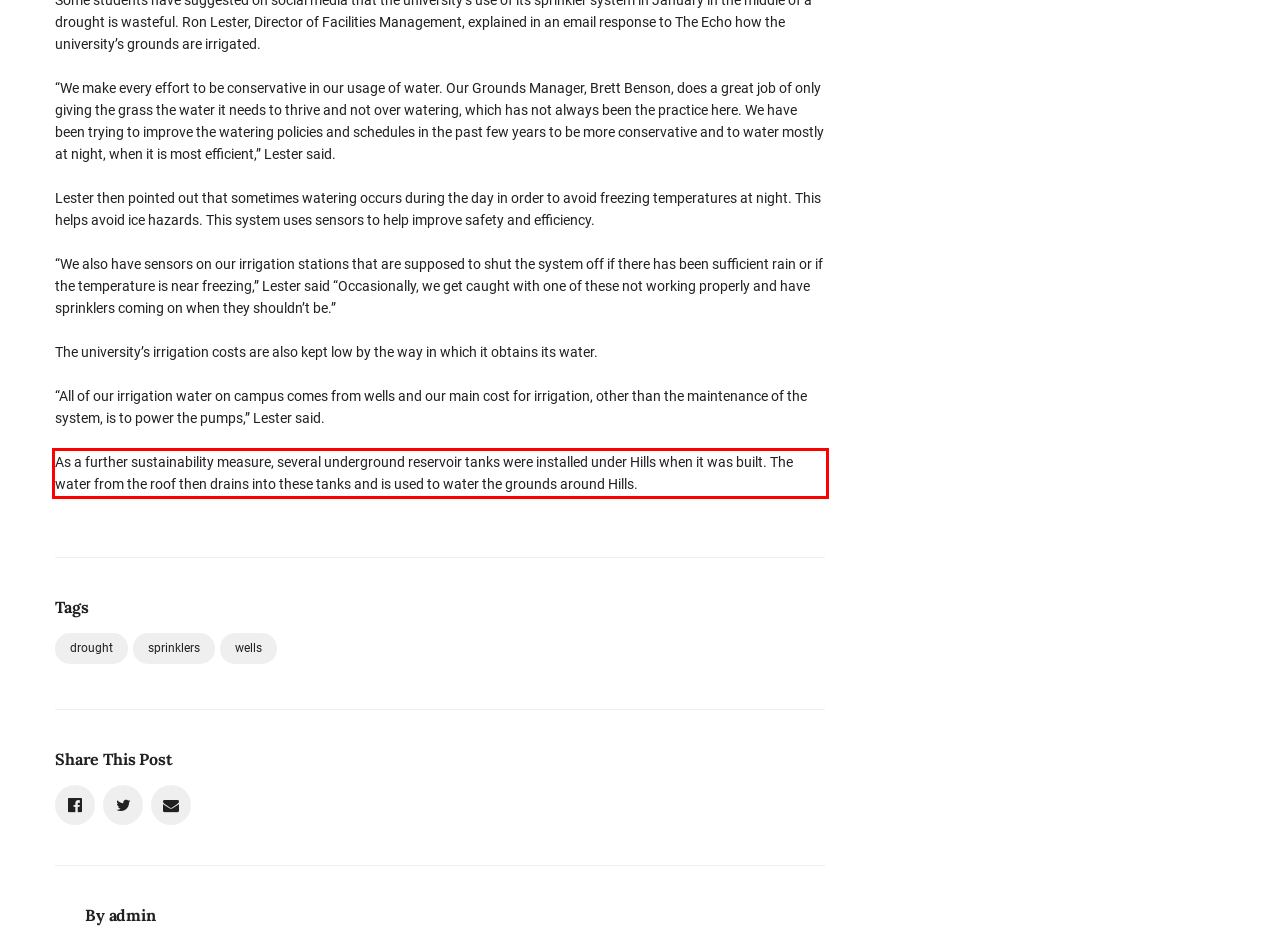Please identify and extract the text from the UI element that is surrounded by a red bounding box in the provided webpage screenshot.

As a further sustainability measure, several underground reservoir tanks were installed under Hills when it was built. The water from the roof then drains into these tanks and is used to water the grounds around Hills.